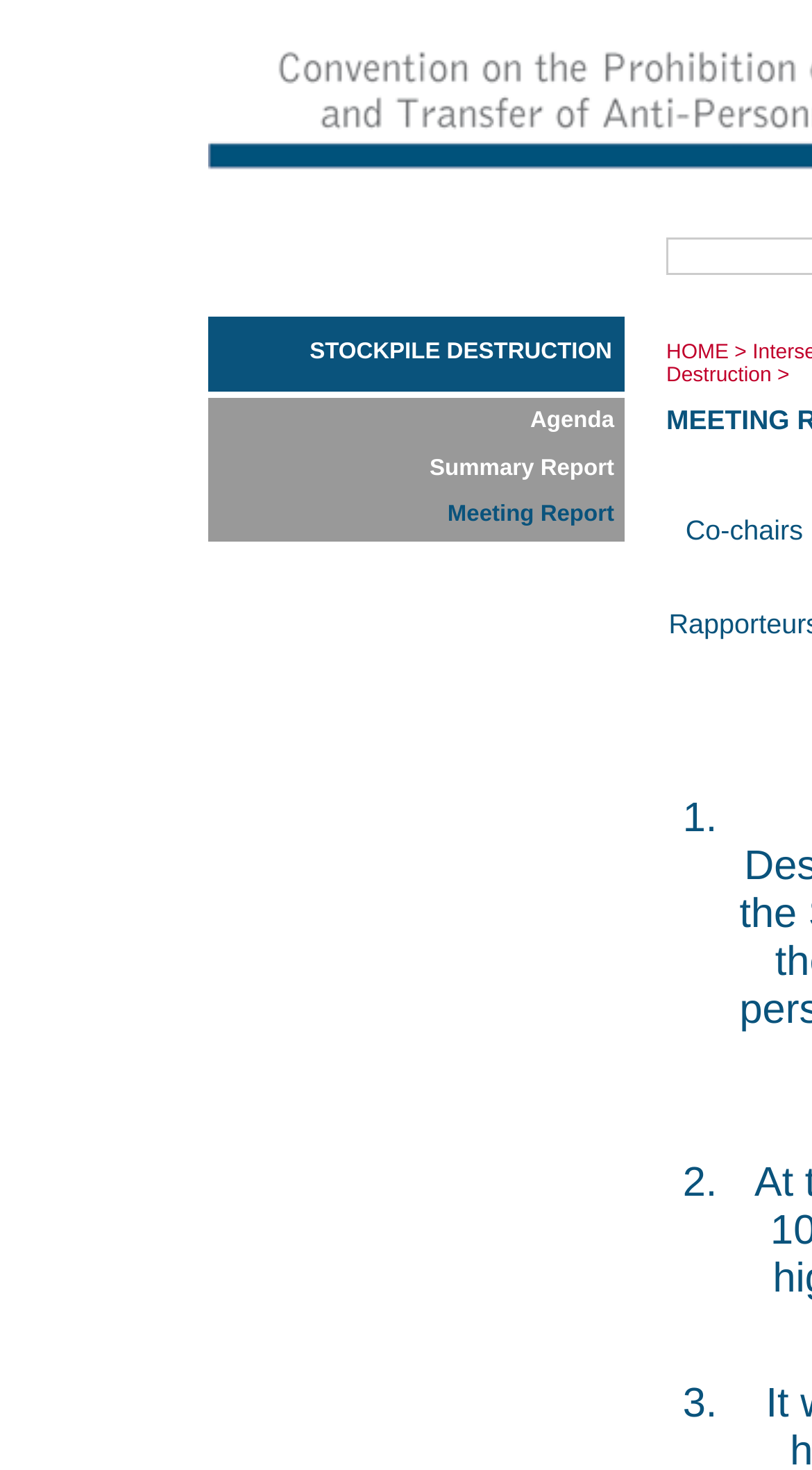Respond with a single word or short phrase to the following question: 
What is the position of the link 'HOME'?

Top-right